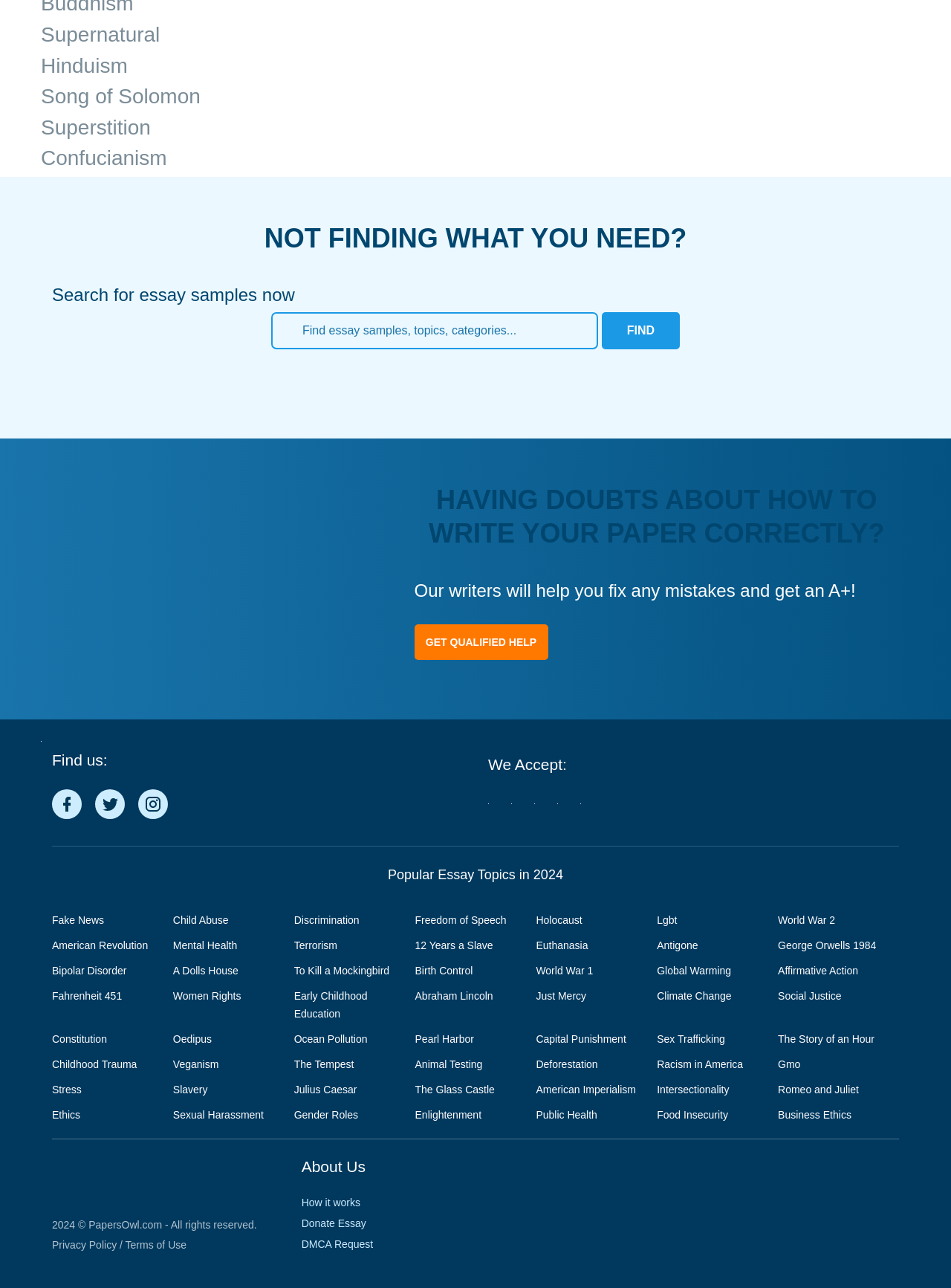Extract the bounding box coordinates of the UI element described by: "Slavery". The coordinates should include four float numbers ranging from 0 to 1, e.g., [left, top, right, bottom].

[0.182, 0.841, 0.218, 0.851]